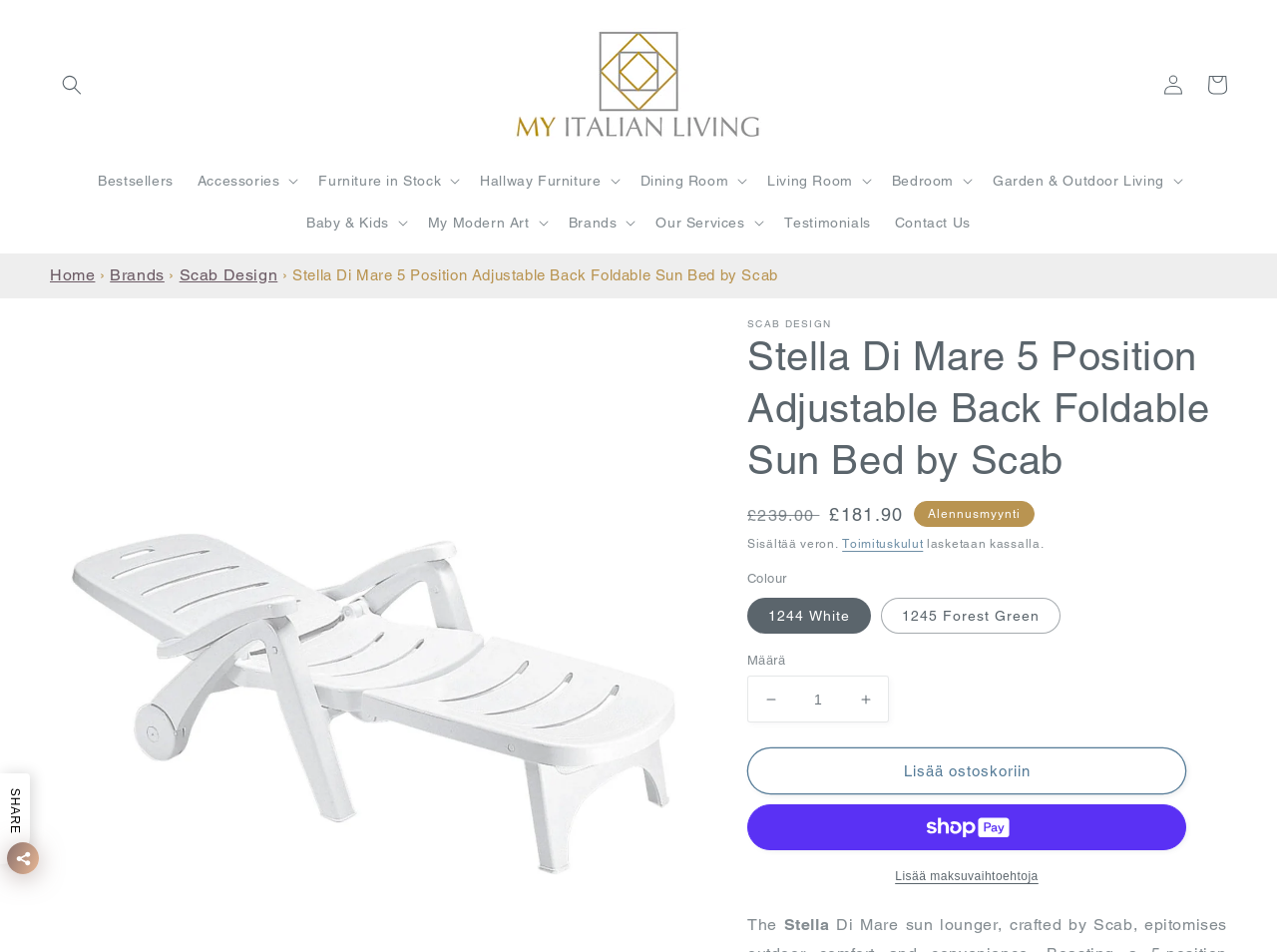Find and specify the bounding box coordinates that correspond to the clickable region for the instruction: "Select 'Accessories' from the menu".

[0.145, 0.167, 0.24, 0.211]